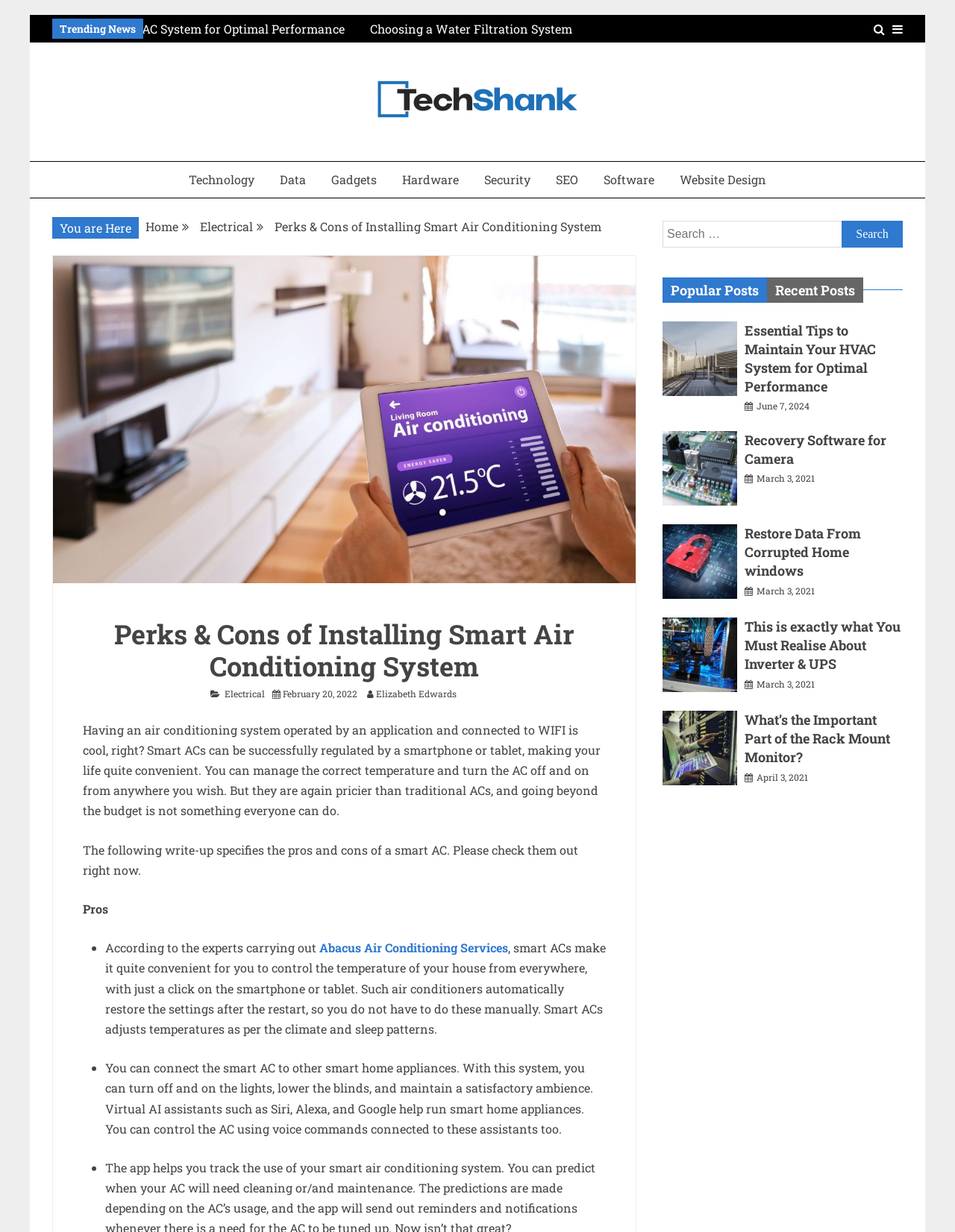What is the date of the article?
From the image, respond using a single word or phrase.

February 20, 2022